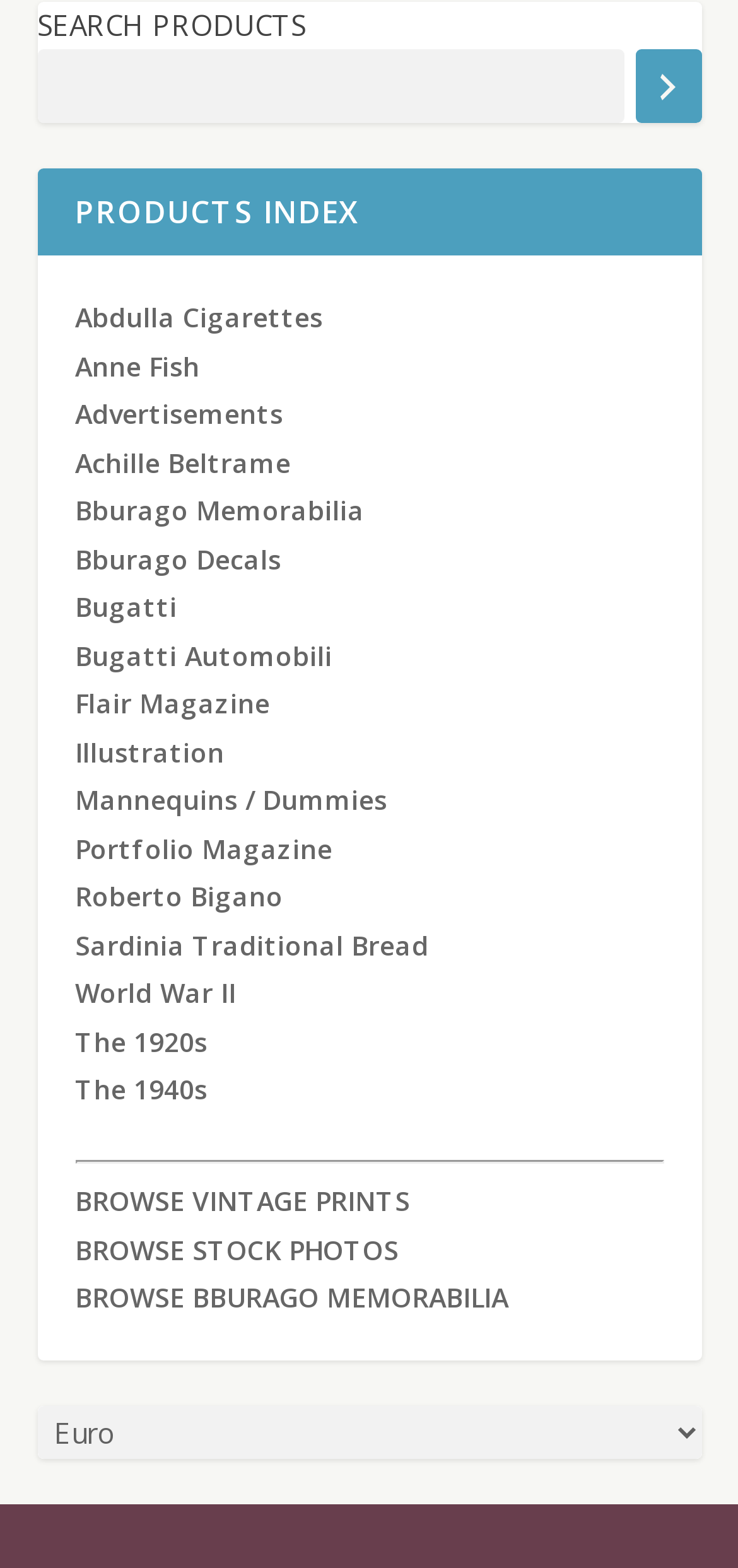Show the bounding box coordinates for the HTML element as described: "name="s"".

[0.05, 0.031, 0.845, 0.078]